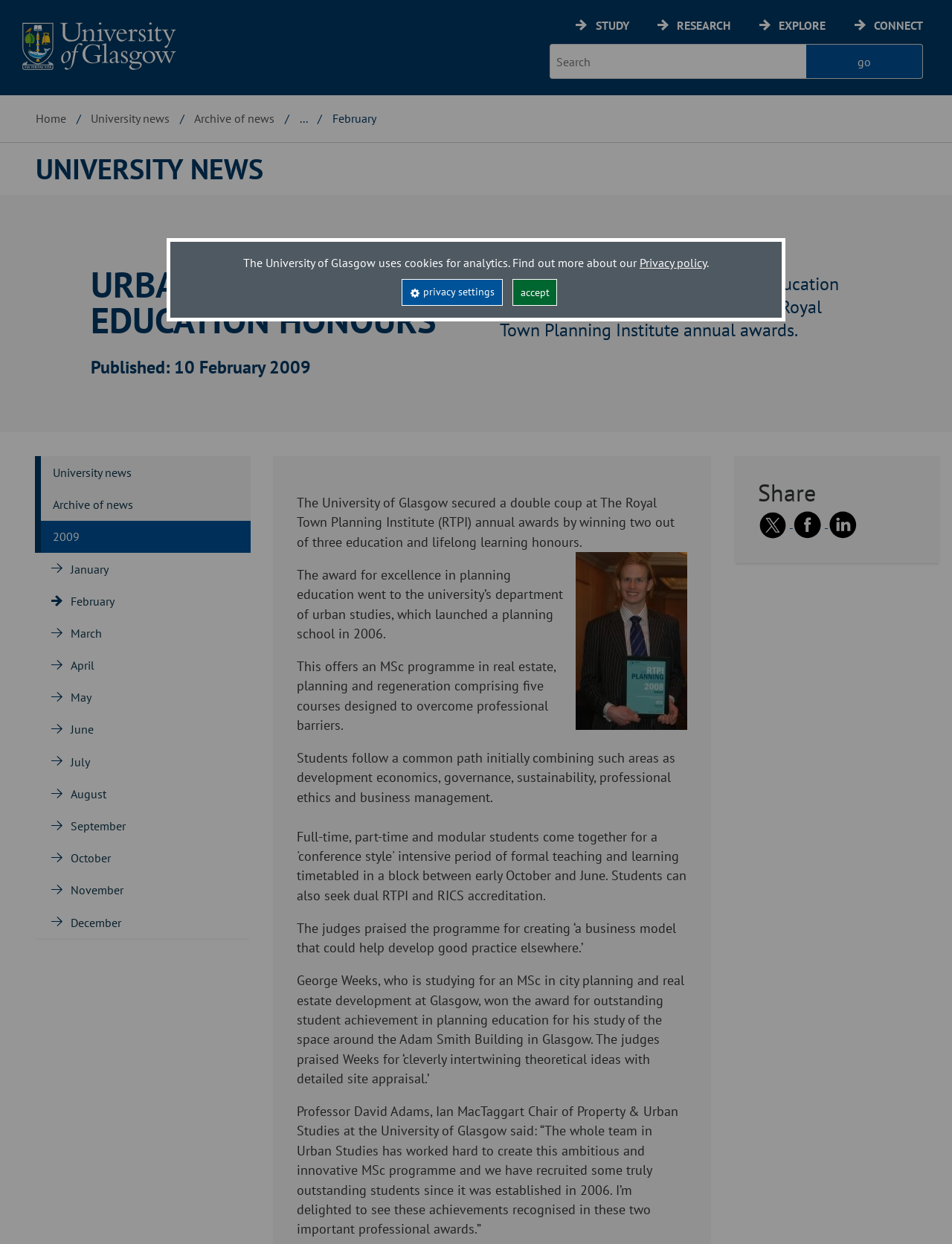Identify the bounding box coordinates of the part that should be clicked to carry out this instruction: "Go to the University of Glasgow homepage".

[0.0, 0.0, 0.205, 0.071]